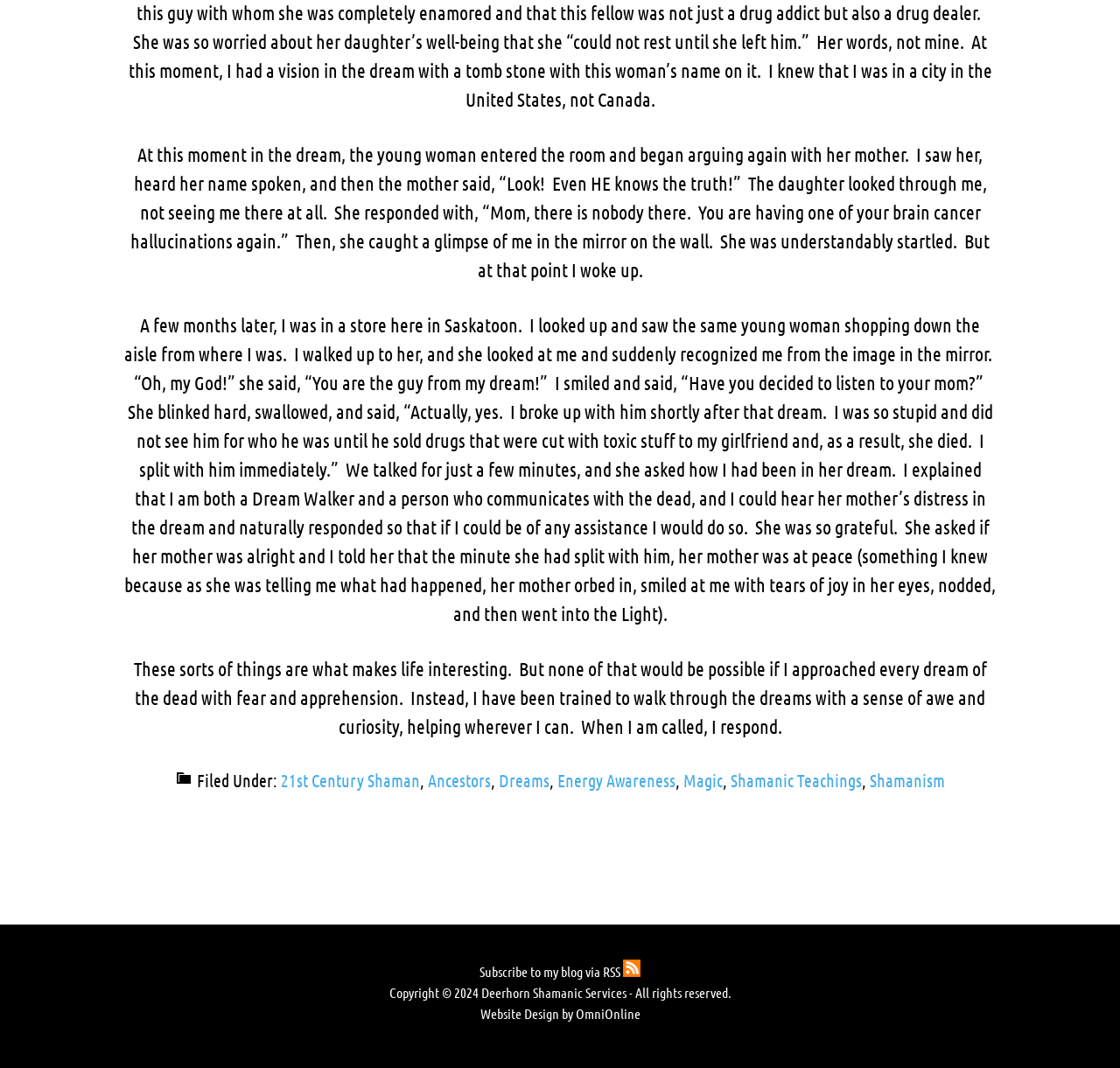What is the purpose of the author's ability? Refer to the image and provide a one-word or short phrase answer.

To help